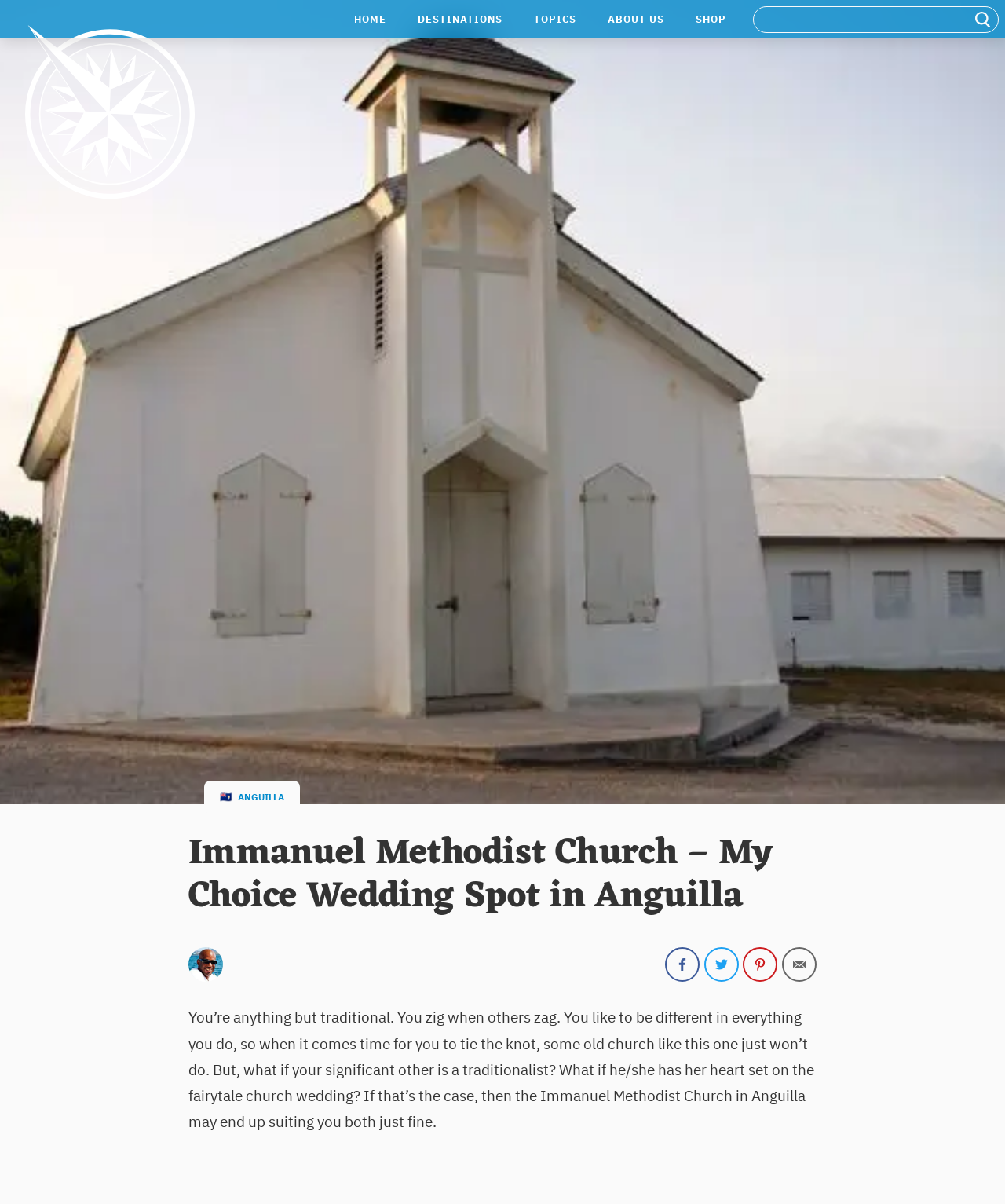Carefully examine the image and provide an in-depth answer to the question: What is the purpose of the search box?

The search box is located at the top right corner of the webpage, and it has a placeholder text 'SEARCH FOR:' and a submit button, indicating that it is used to search for content on the website.